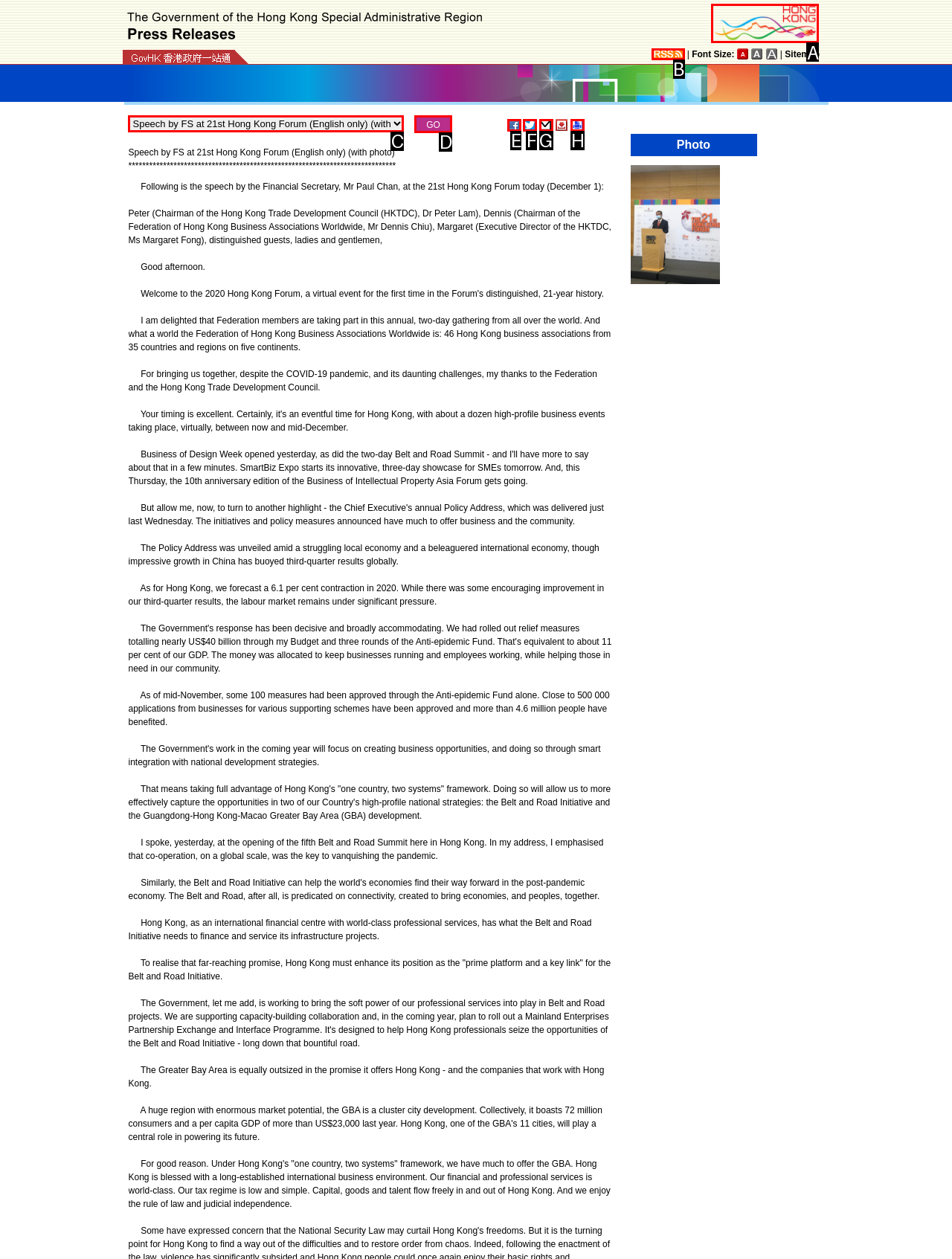Which lettered option should be clicked to achieve the task: Click the Brand Hong Kong link? Choose from the given choices.

A